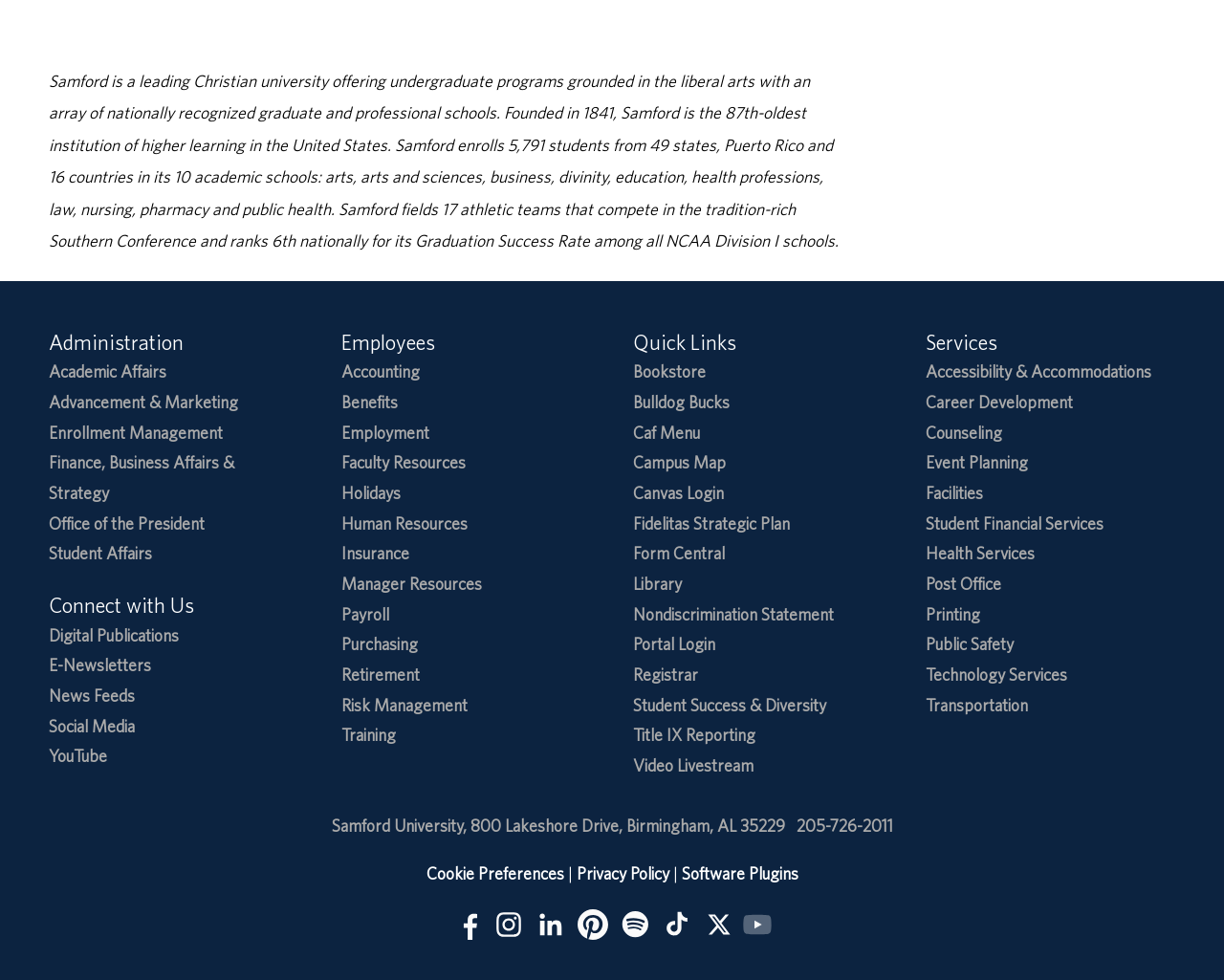What is the name of the university?
Can you provide an in-depth and detailed response to the question?

The name of the university can be found in the first paragraph of the webpage, which describes the university as 'Samford is a leading Christian university offering undergraduate programs grounded in the liberal arts with an array of nationally recognized graduate and professional schools.'